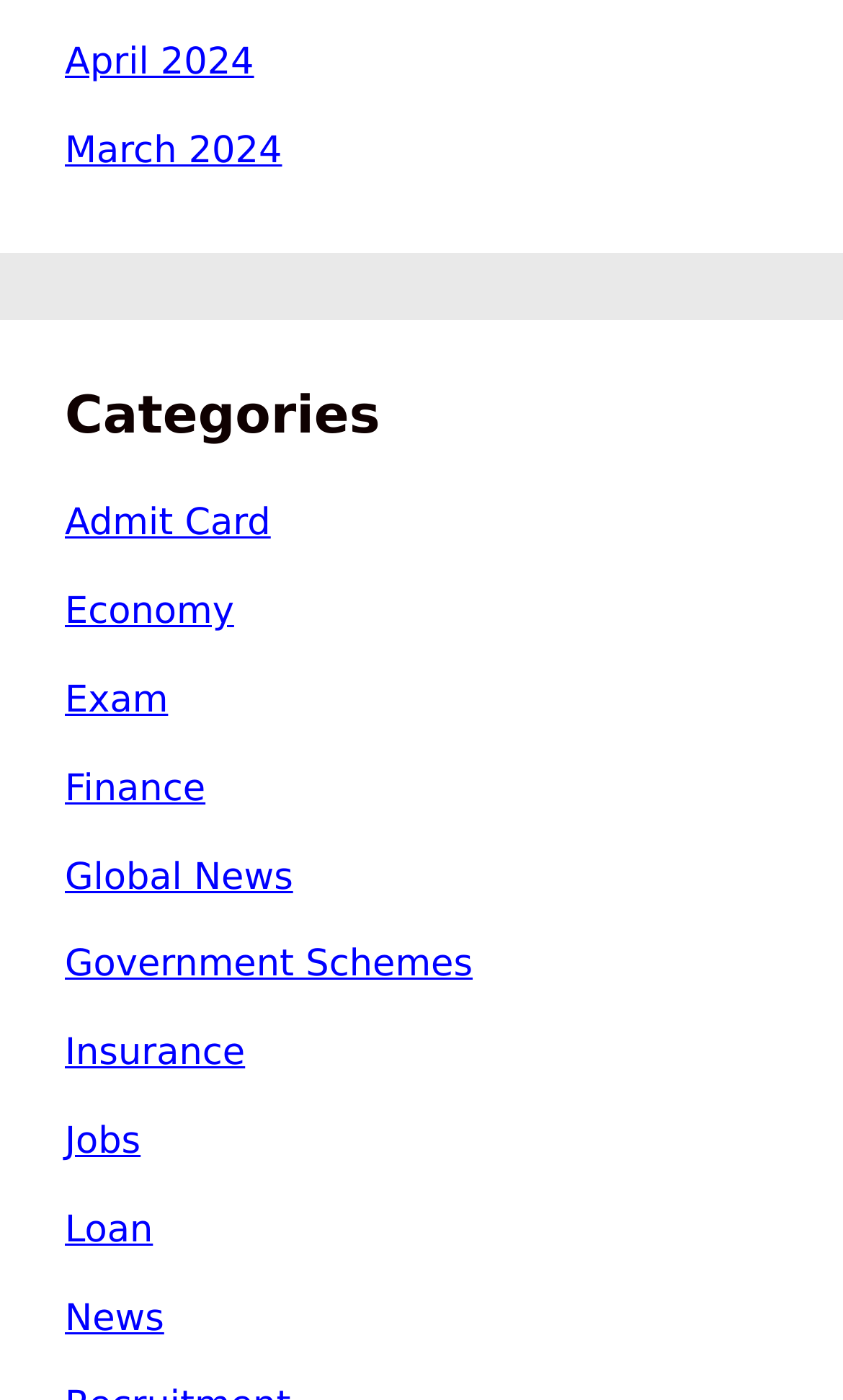Locate the coordinates of the bounding box for the clickable region that fulfills this instruction: "Read Economy news".

[0.077, 0.422, 0.278, 0.453]